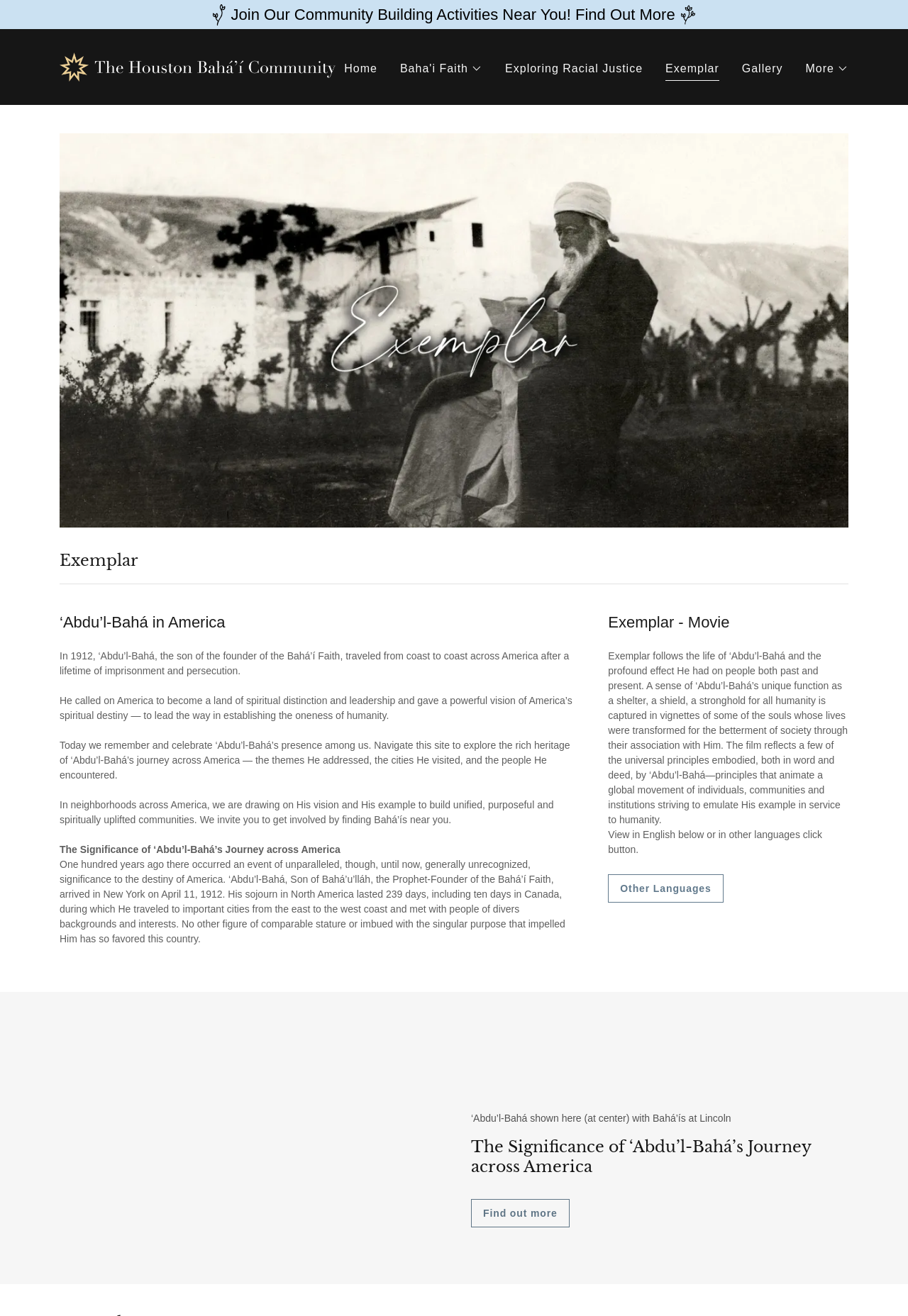Kindly provide the bounding box coordinates of the section you need to click on to fulfill the given instruction: "Explore 'Houston Baha'i Community'".

[0.066, 0.046, 0.37, 0.055]